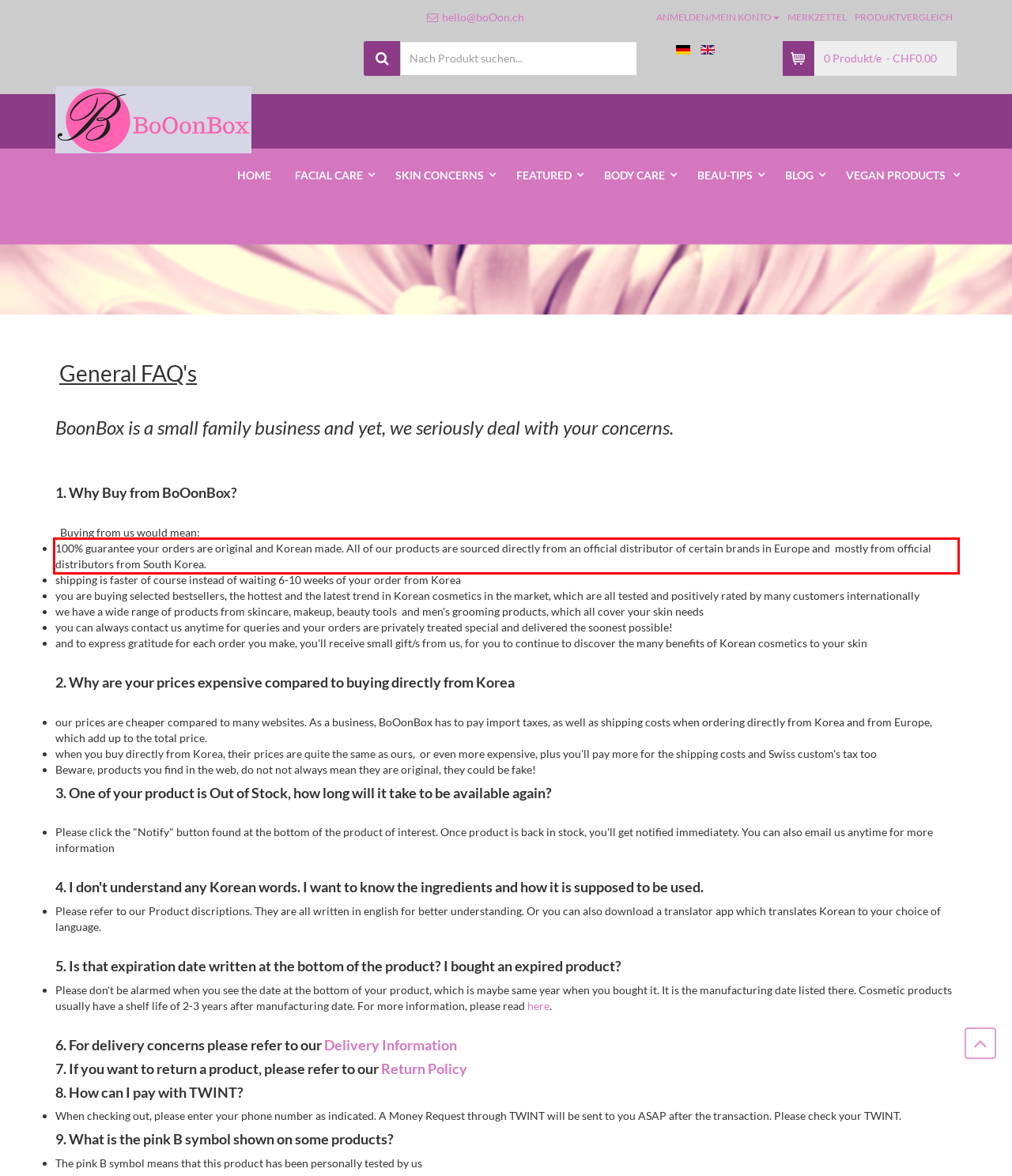Look at the provided screenshot of the webpage and perform OCR on the text within the red bounding box.

100% guarantee your orders are original and Korean made. All of our products are sourced directly from an official distributor of certain brands in Europe and mostly from official distributors from South Korea.